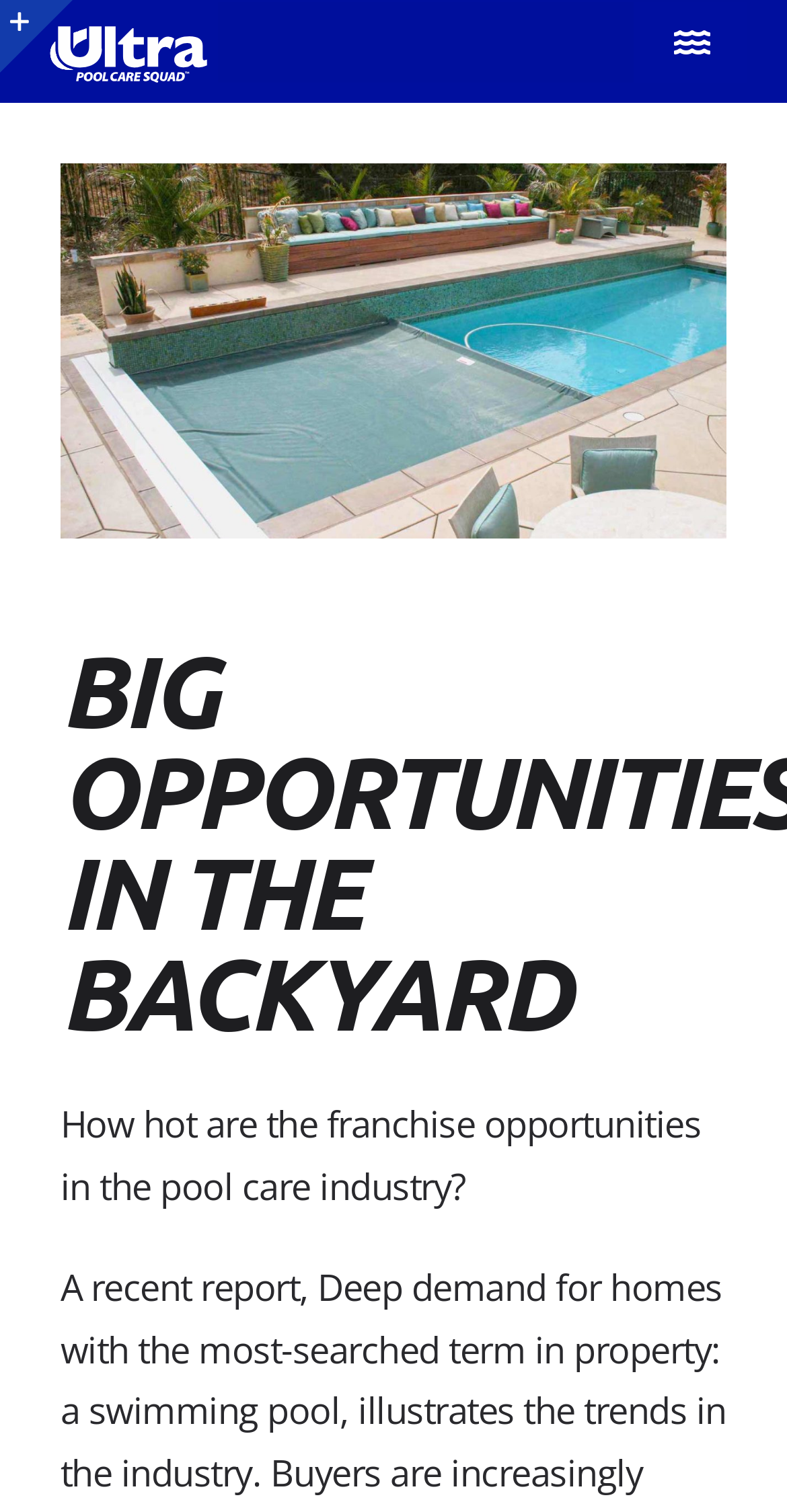Please find and give the text of the main heading on the webpage.

BIG OPPORTUNITIES IN THE BACKYARD